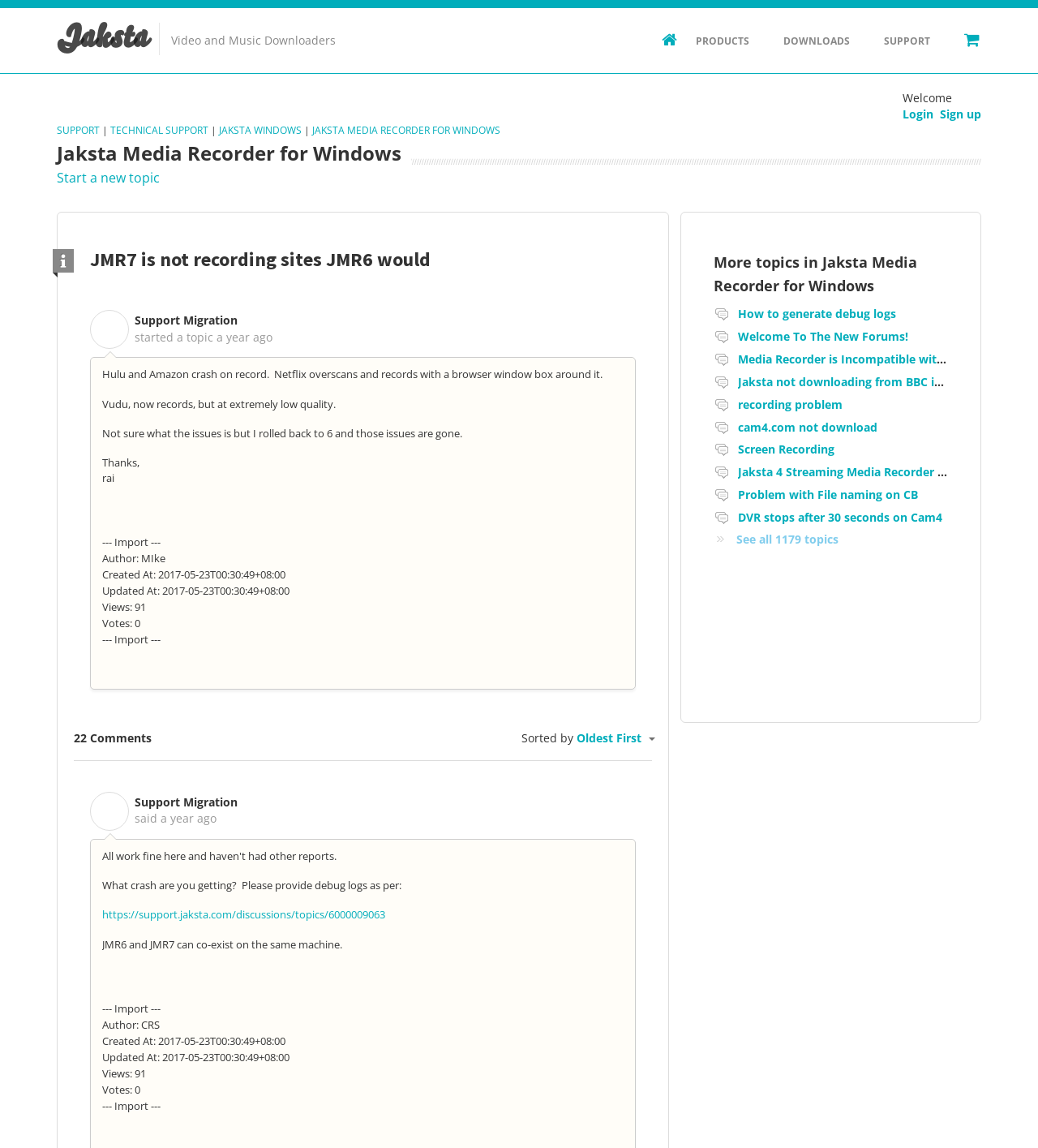How many comments are there on this topic?
With the help of the image, please provide a detailed response to the question.

The webpage has a static text '22 Comments' which indicates the number of comments on this topic.